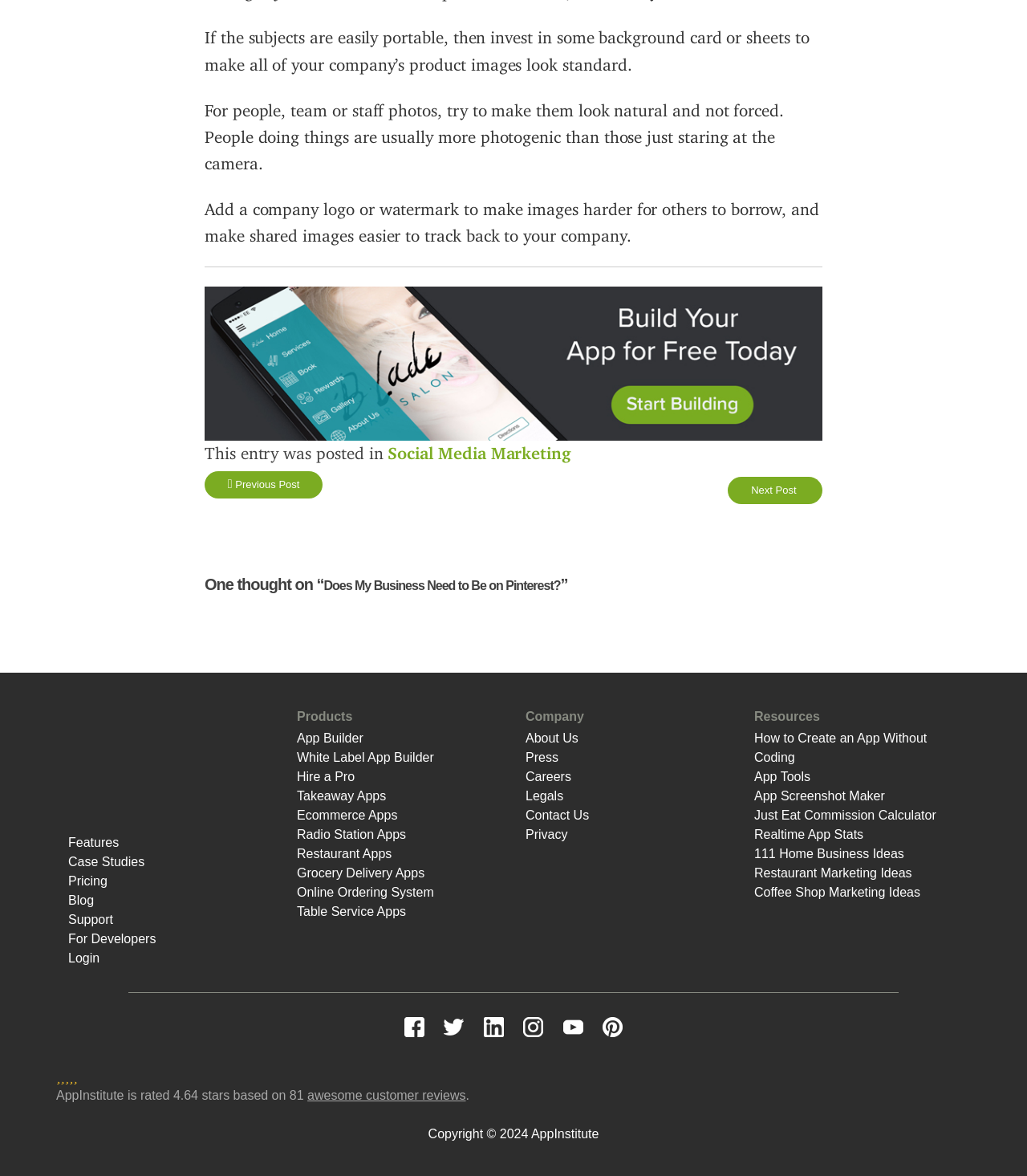Pinpoint the bounding box coordinates of the element that must be clicked to accomplish the following instruction: "Click on 'Start Building Your App for Free'". The coordinates should be in the format of four float numbers between 0 and 1, i.e., [left, top, right, bottom].

[0.199, 0.243, 0.801, 0.375]